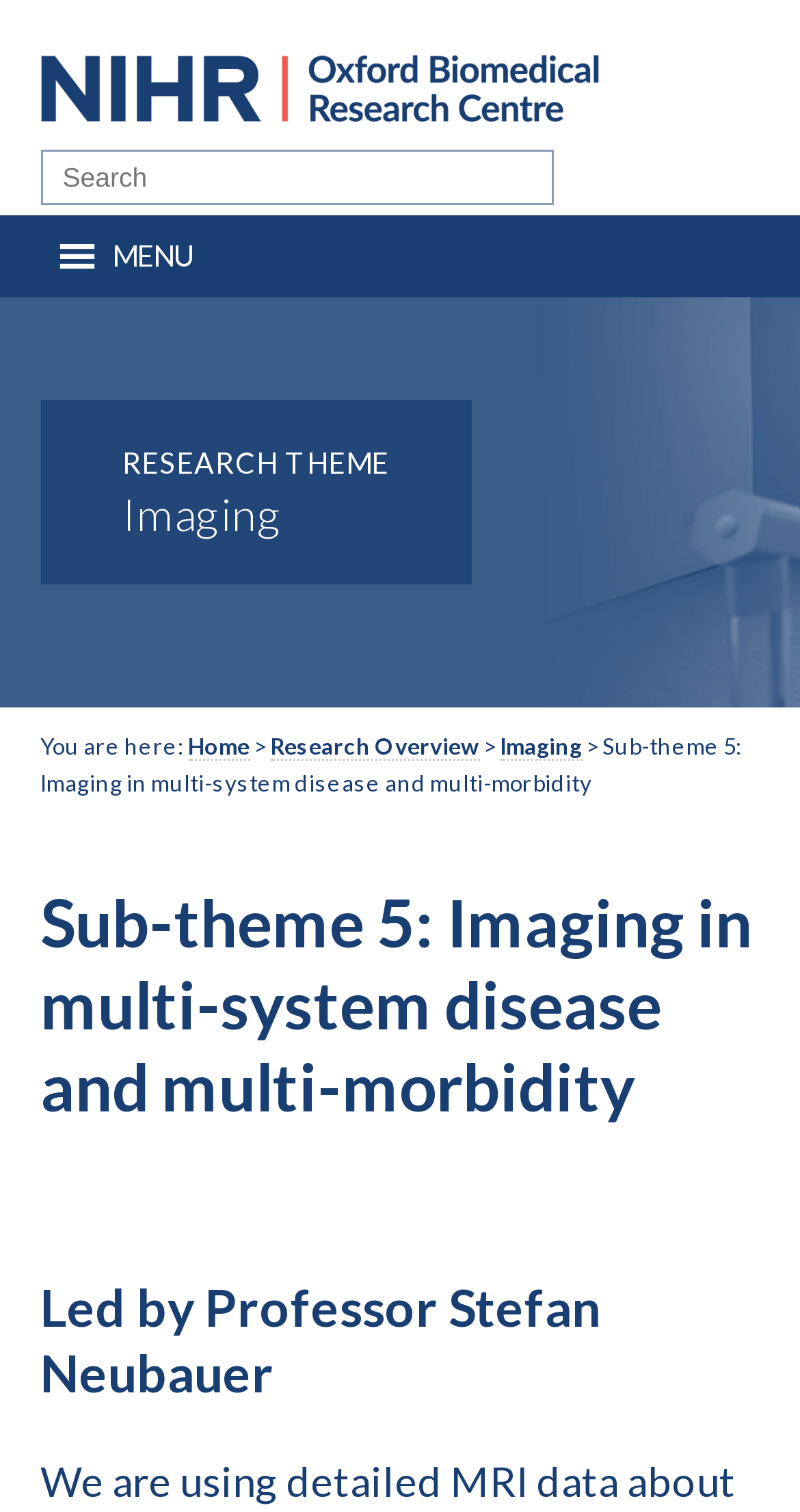Identify the bounding box coordinates for the UI element described as: "Articles".

None